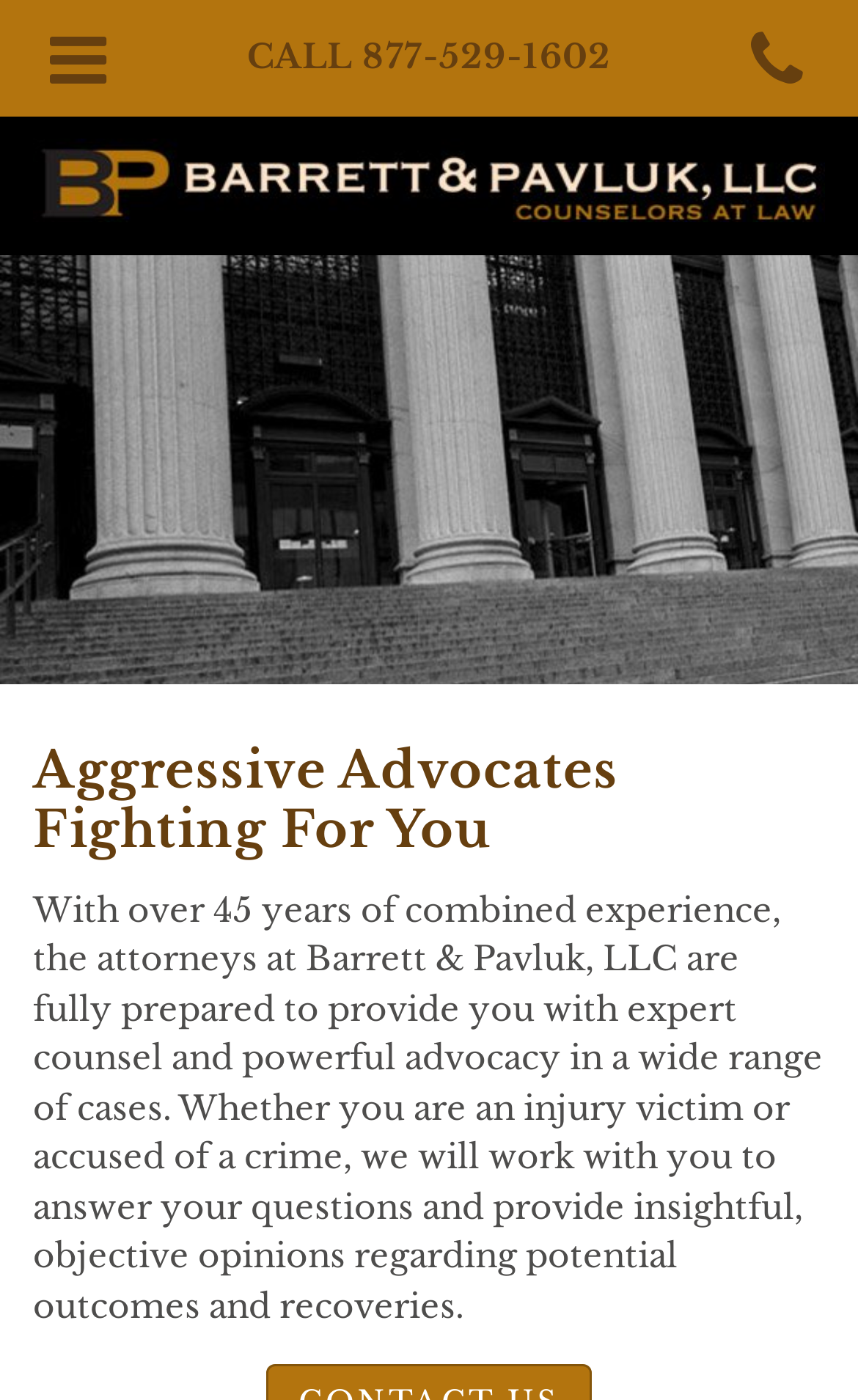What is the purpose of the attorneys' work?
Please interpret the details in the image and answer the question thoroughly.

I found this information by reading the static text that describes the attorneys' work, which is located below the heading 'Aggressive Advocates Fighting For You'.